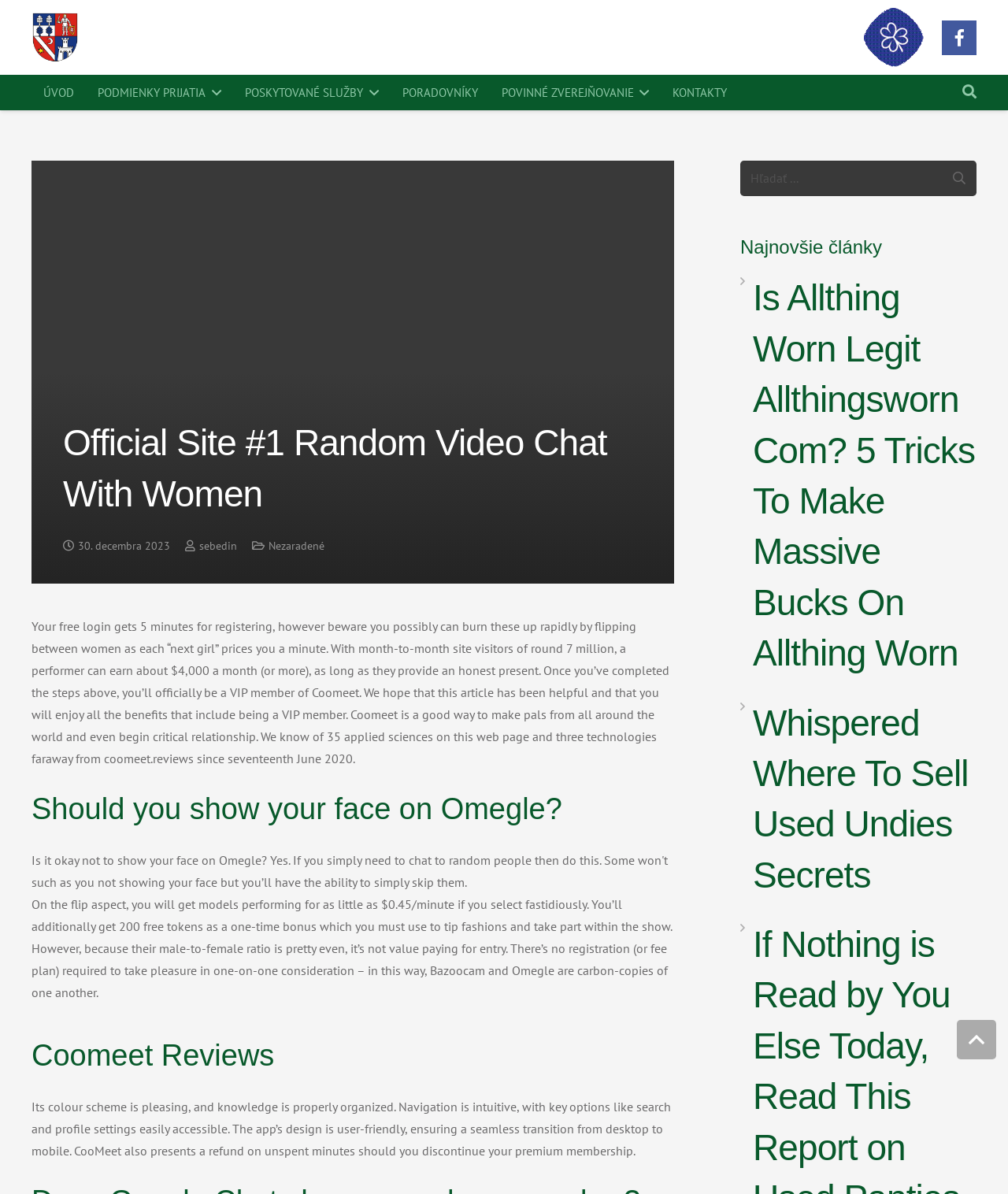What is the minimum price for models performing?
Refer to the image and provide a one-word or short phrase answer.

$0.45/minute